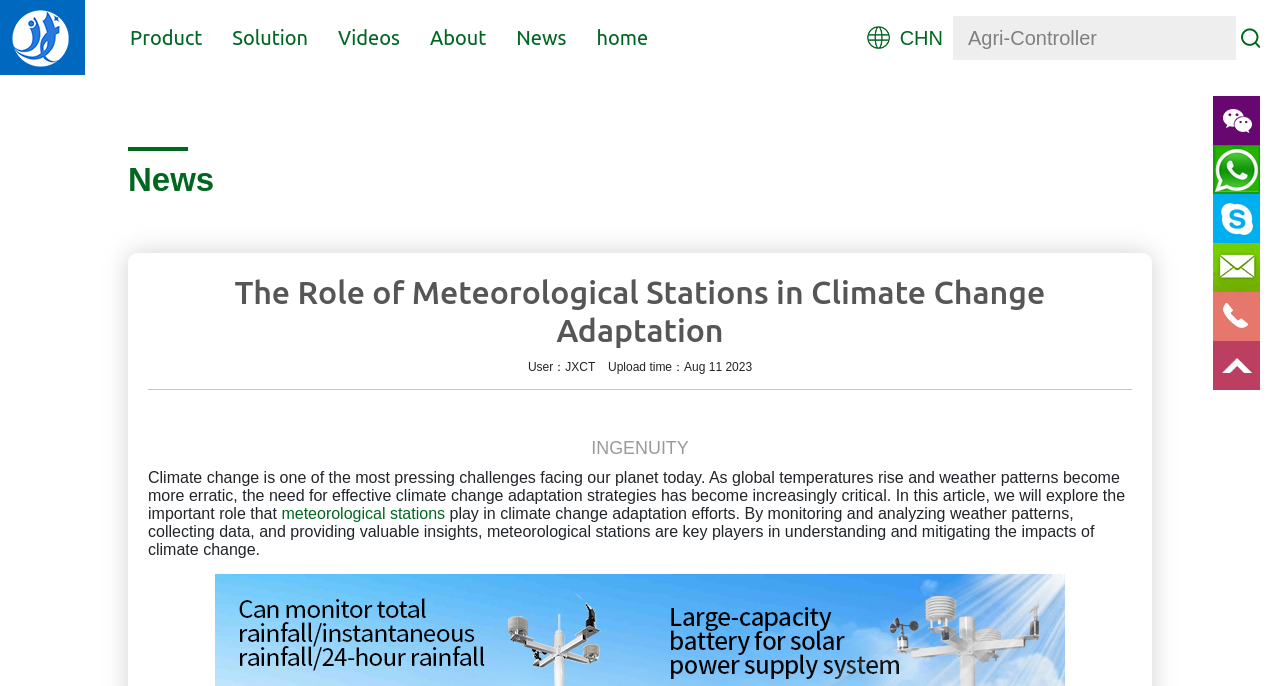Using floating point numbers between 0 and 1, provide the bounding box coordinates in the format (top-left x, top-left y, bottom-right x, bottom-right y). Locate the UI element described here: + 86 15588302704

[0.948, 0.231, 0.984, 0.258]